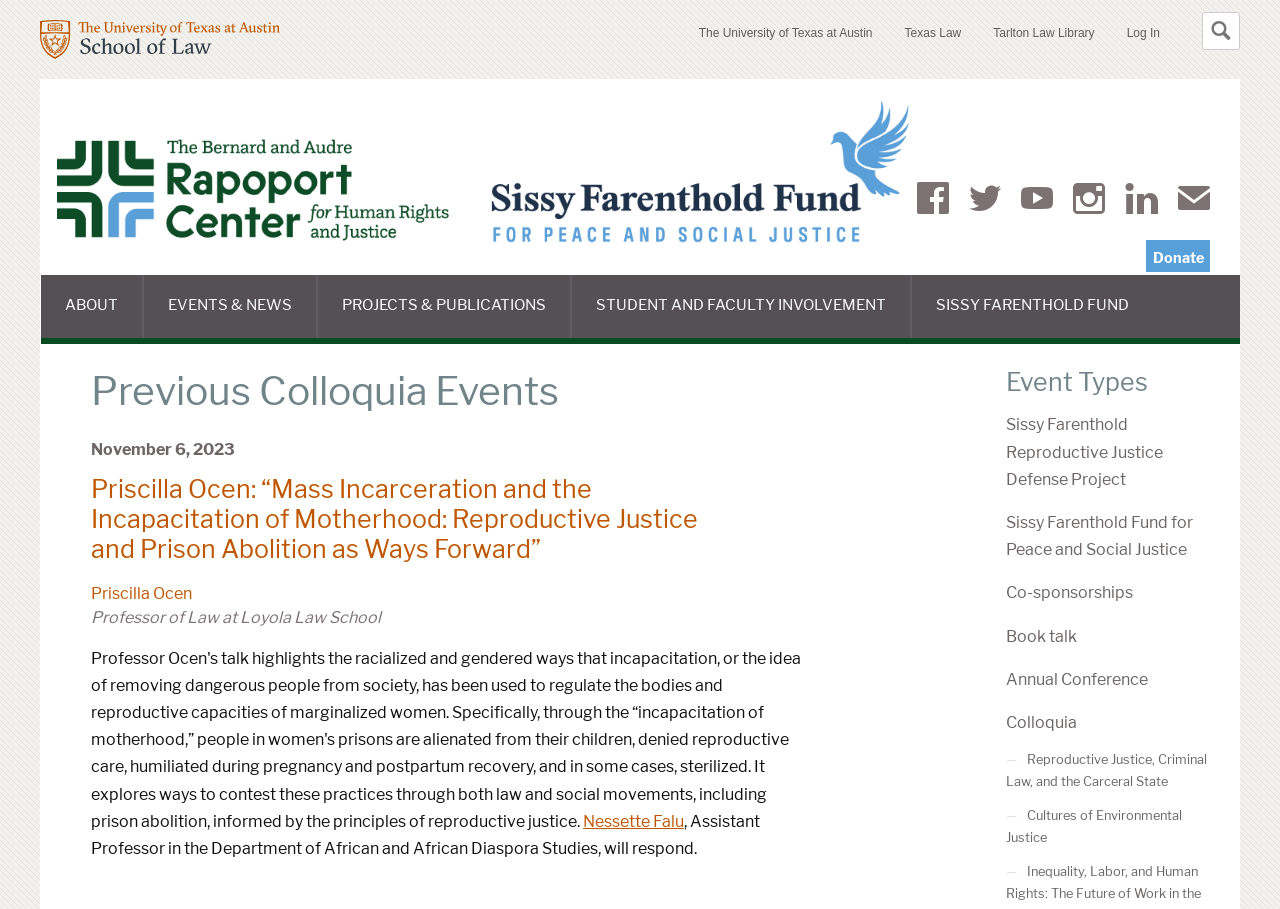Look at the image and answer the question in detail:
What is the name of the center?

The name of the center can be found in the top-left corner of the webpage, where it is written as 'Rapoport Center for Human Rights and Justice | Event Type | Colloquia'.